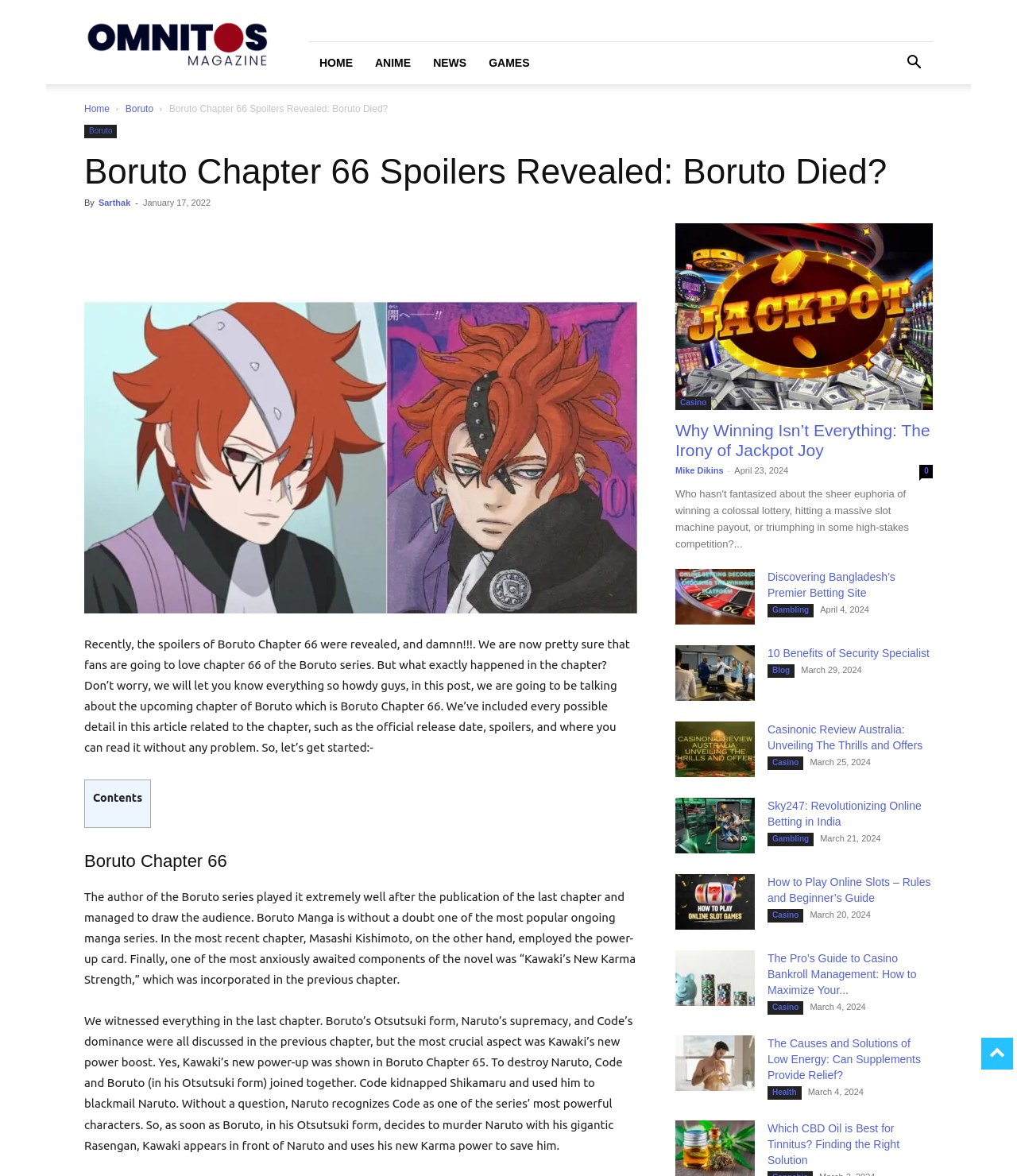Can you find the bounding box coordinates for the element that needs to be clicked to execute this instruction: "Read Boruto Chapter 66 Spoilers"? The coordinates should be given as four float numbers between 0 and 1, i.e., [left, top, right, bottom].

[0.166, 0.088, 0.381, 0.097]